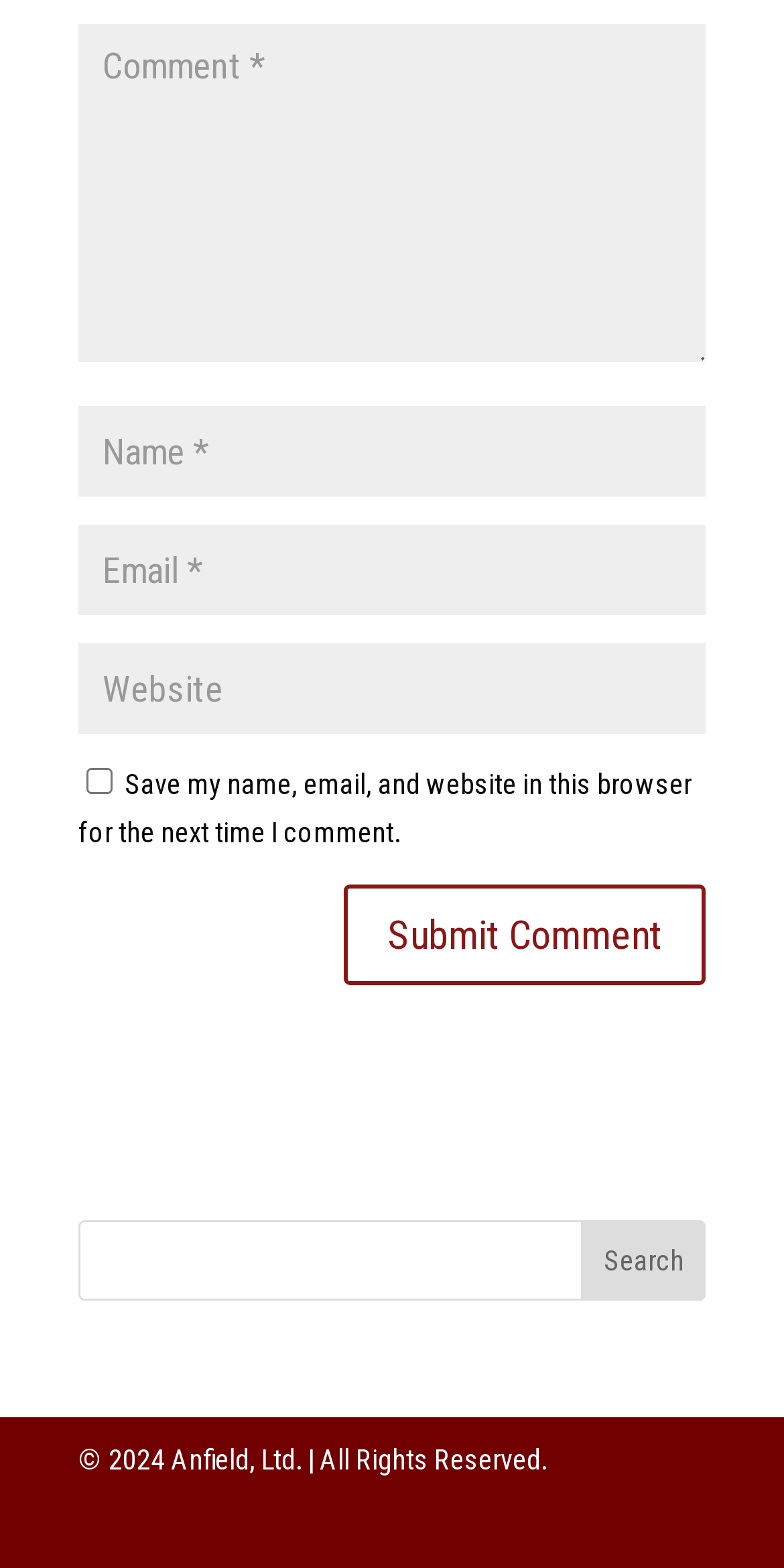Please find the bounding box coordinates of the clickable region needed to complete the following instruction: "Enter a comment". The bounding box coordinates must consist of four float numbers between 0 and 1, i.e., [left, top, right, bottom].

[0.1, 0.015, 0.9, 0.231]